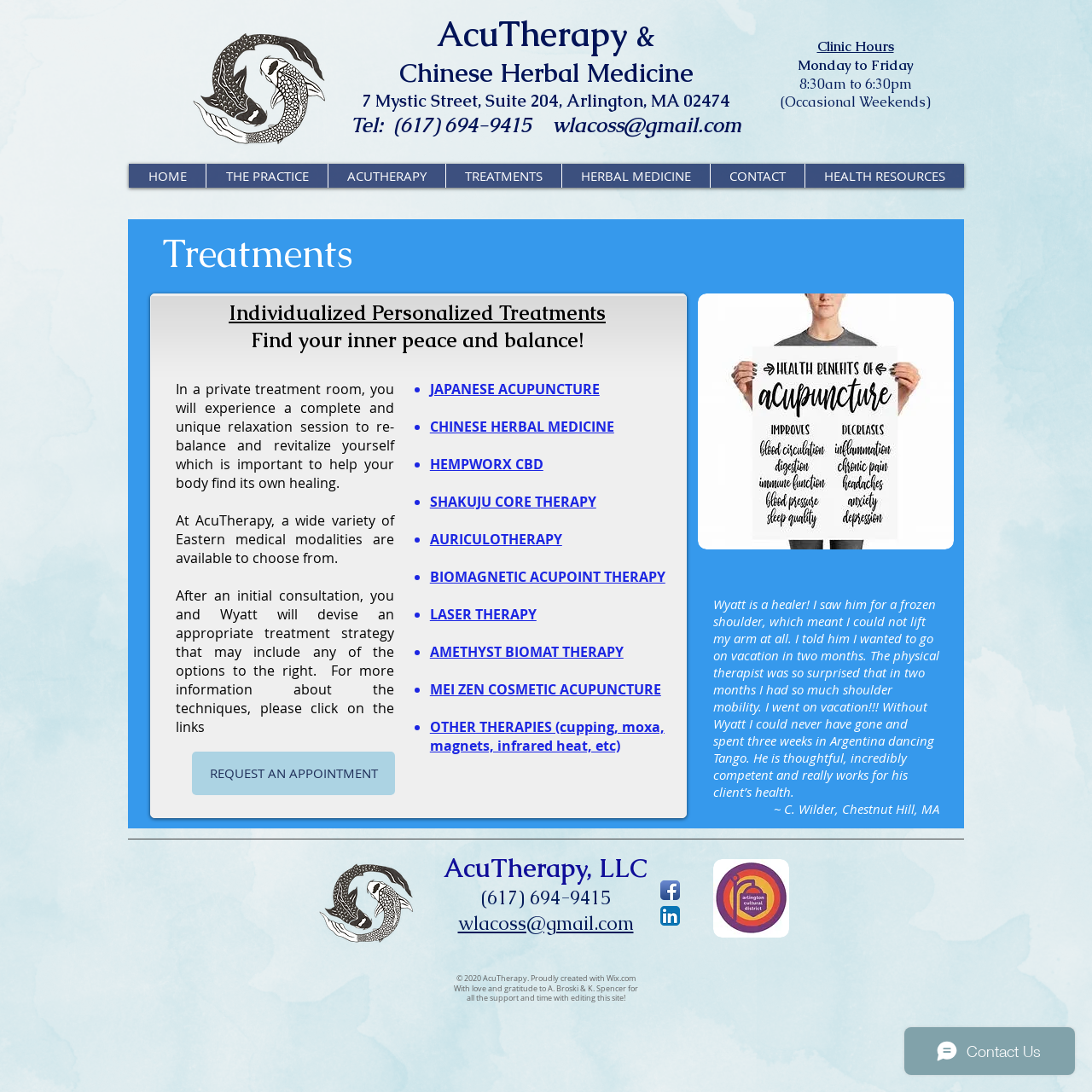Please find the bounding box coordinates for the clickable element needed to perform this instruction: "Click the 'HOME' link".

[0.118, 0.15, 0.188, 0.172]